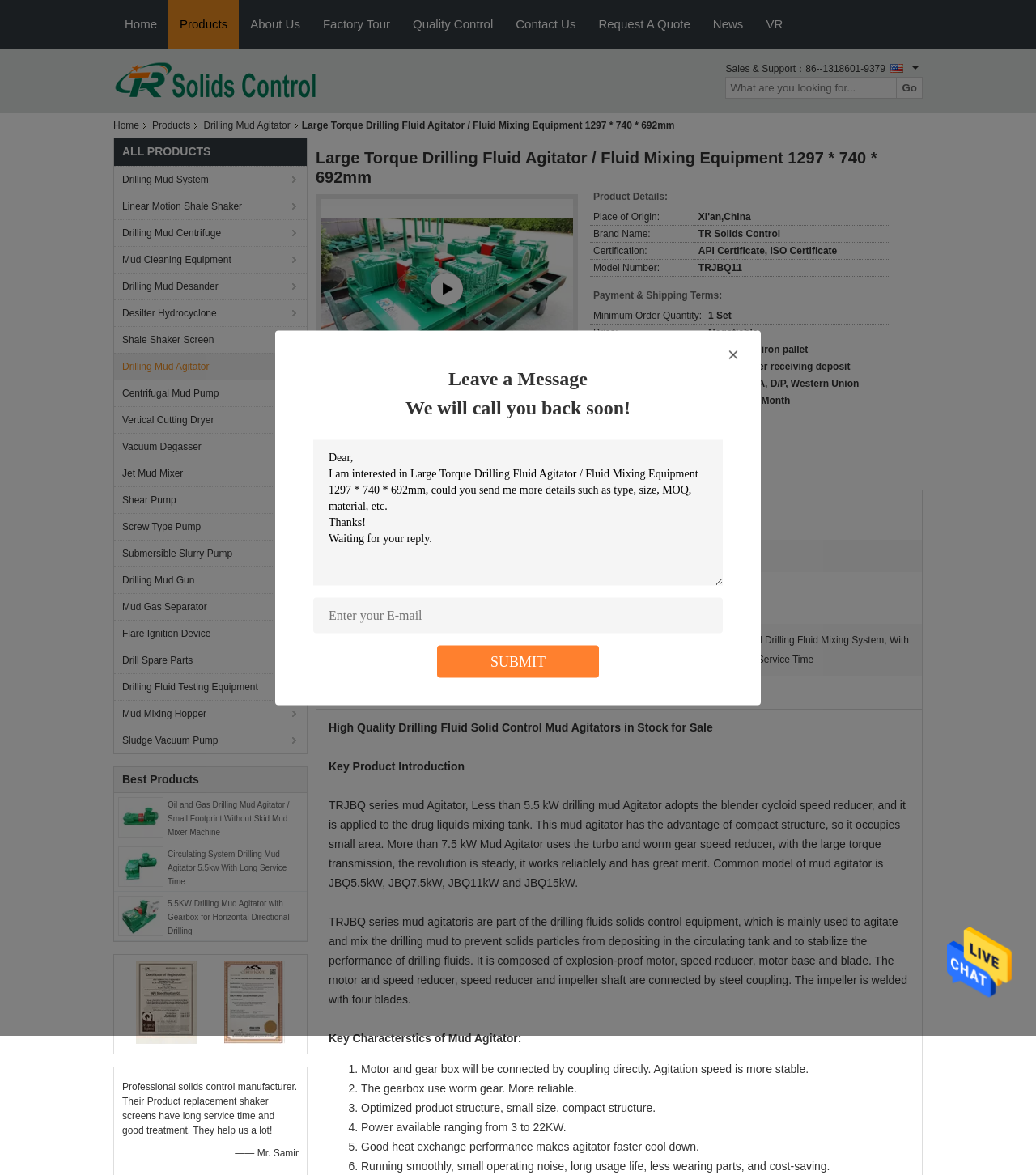Find the bounding box coordinates of the clickable area that will achieve the following instruction: "Enter your inquiry details in the text box".

[0.302, 0.374, 0.698, 0.498]